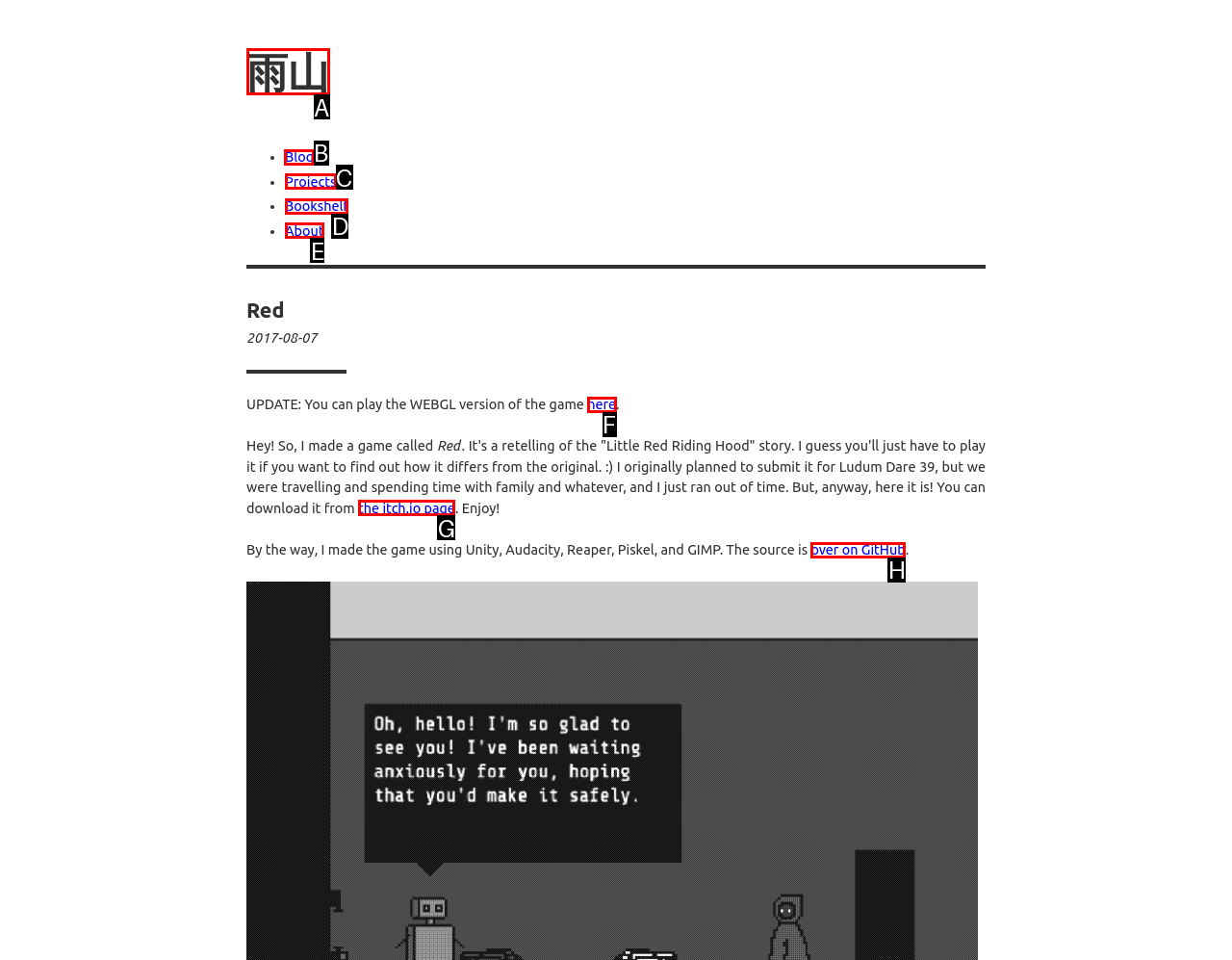Select the correct UI element to complete the task: go to the 'Blog' page
Please provide the letter of the chosen option.

B